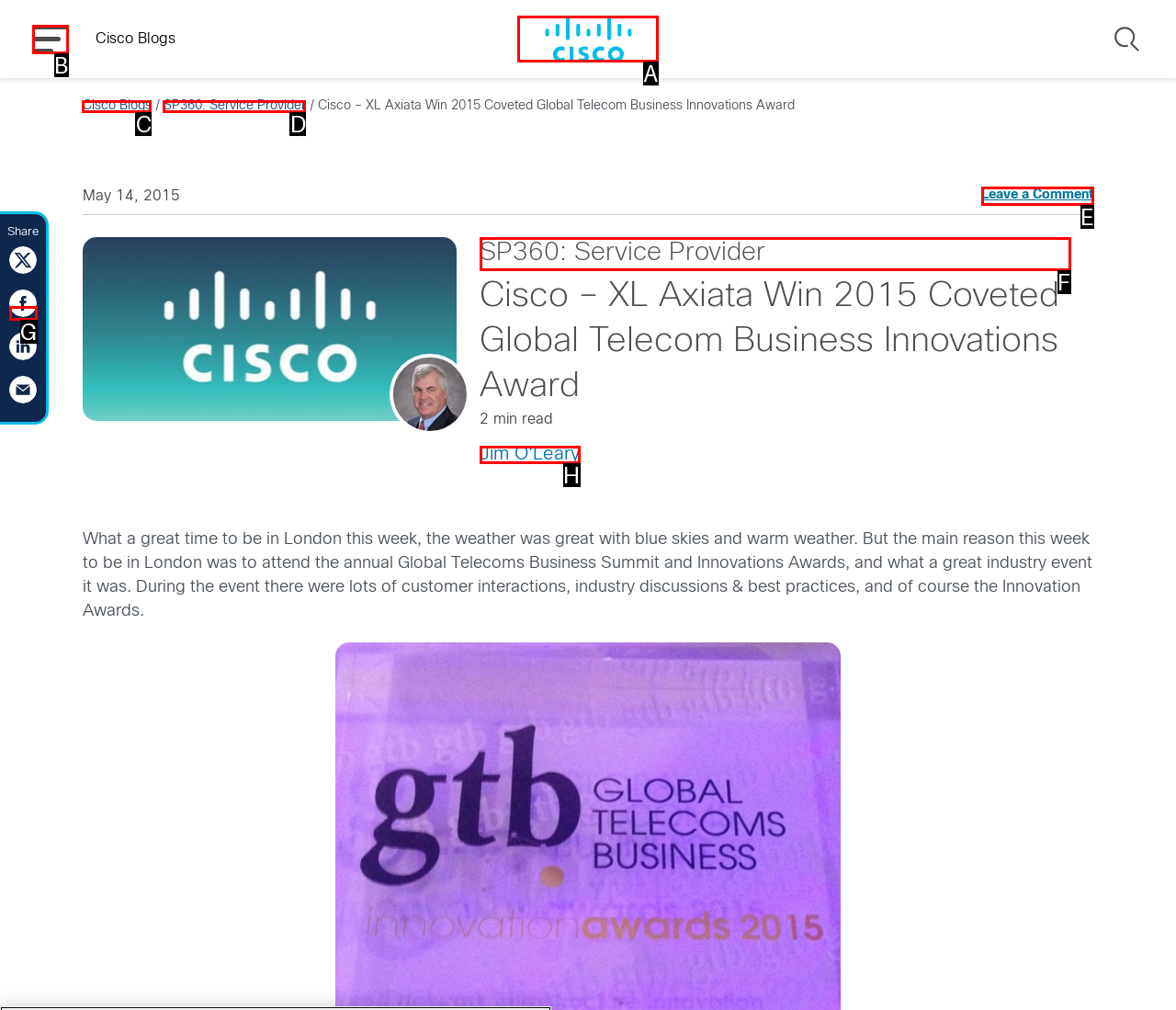Identify which HTML element matches the description: Jim O'Leary
Provide your answer in the form of the letter of the correct option from the listed choices.

H